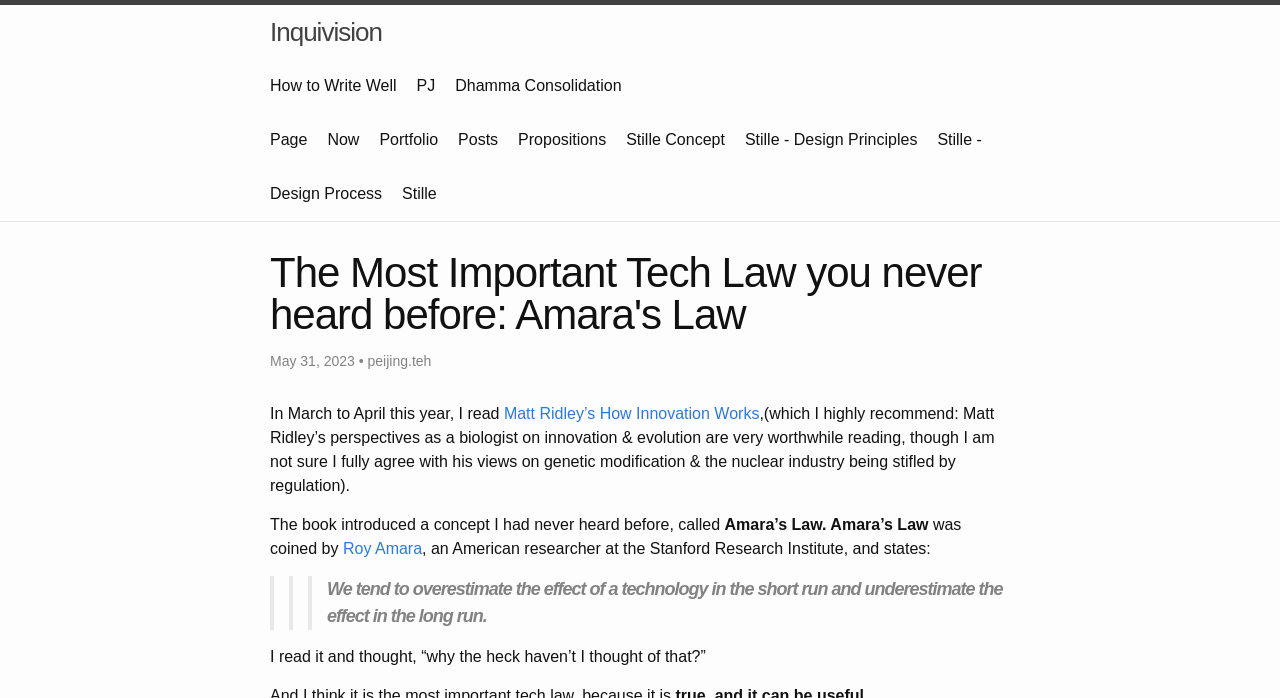What is Amara's Law?
Give a detailed response to the question by analyzing the screenshot.

According to the webpage, Amara's Law states that 'We tend to overestimate the effect of a technology in the short run and underestimate the effect in the long run.' This law was coined by Roy Amara, an American researcher at the Stanford Research Institute.